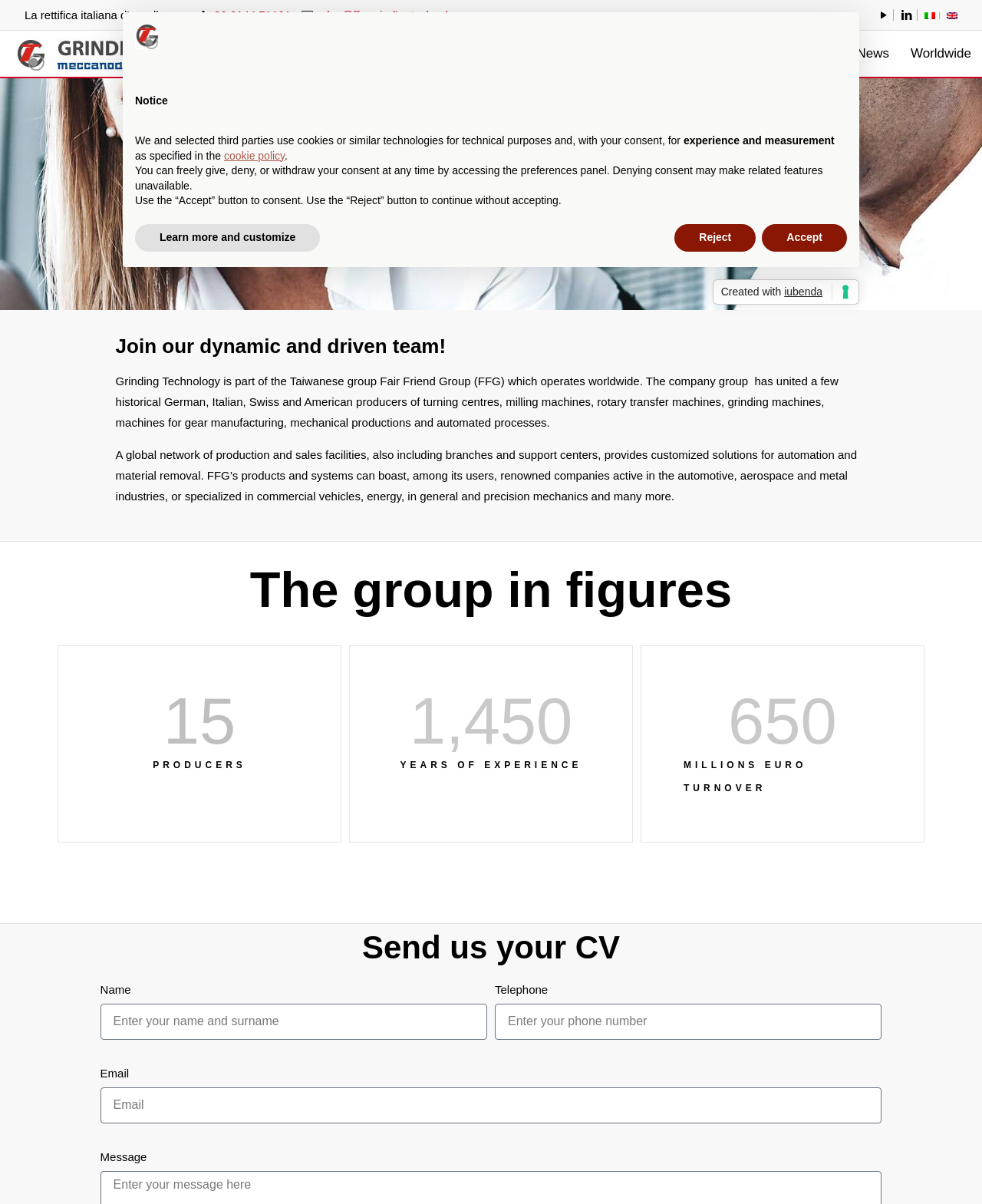Provide the bounding box coordinates of the HTML element described by the text: "parent_node: Email name="form_fields[email]" placeholder="Email"".

[0.102, 0.903, 0.898, 0.933]